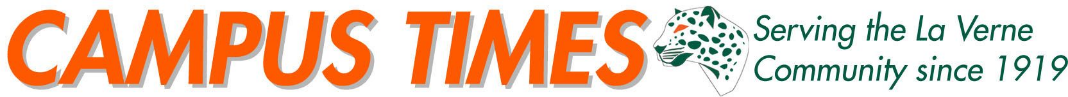What is the color of the bold lettering in the logo?
Kindly offer a detailed explanation using the data available in the image.

Upon analyzing the logo, I observed that the name 'Campus Times' is written in bold, bright orange lettering, which conveys a sense of vibrancy and pride.